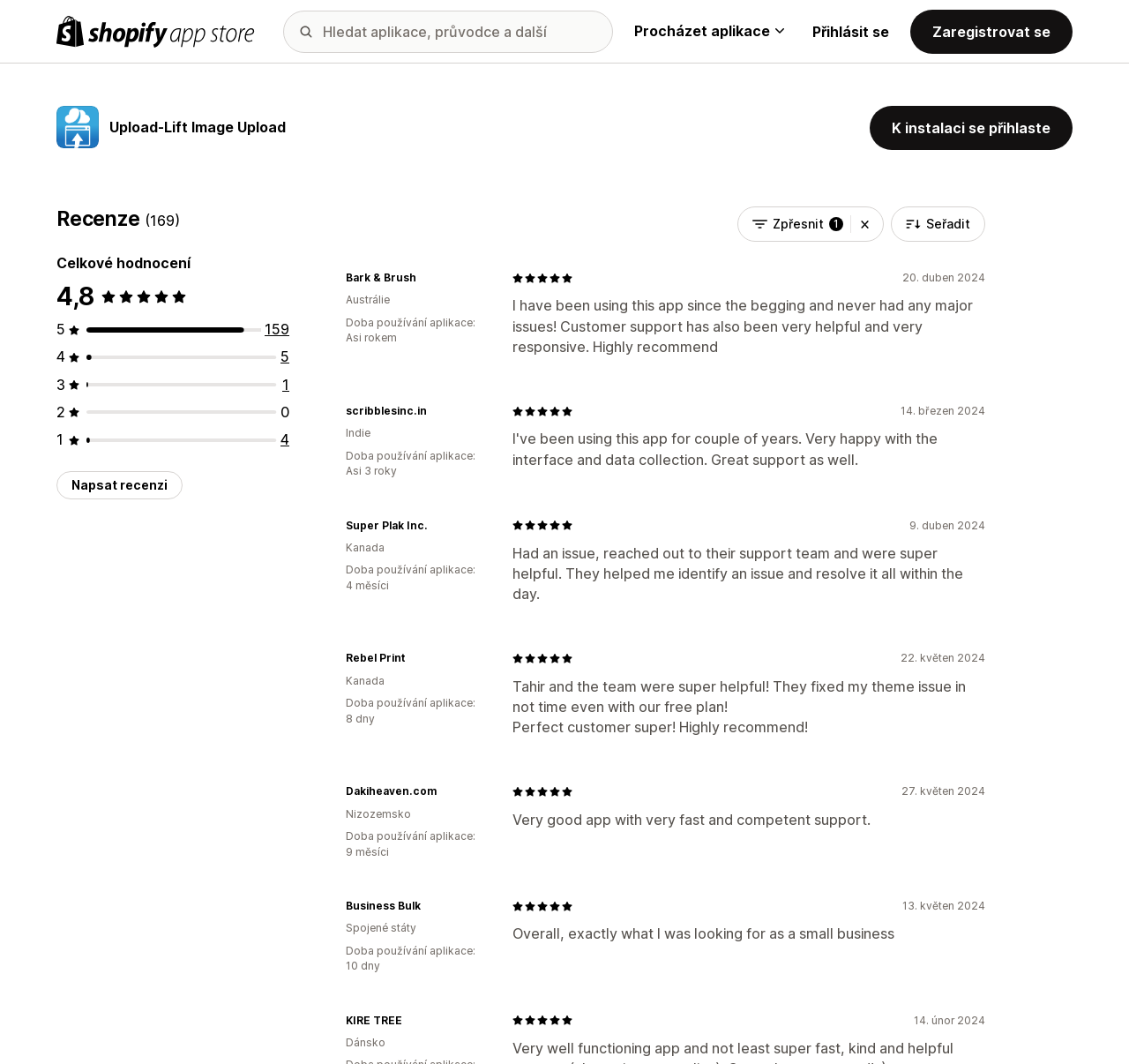Determine the bounding box coordinates for the UI element described. Format the coordinates as (top-left x, top-left y, bottom-right x, bottom-right y) and ensure all values are between 0 and 1. Element description: K instalaci se přihlaste

[0.77, 0.1, 0.95, 0.141]